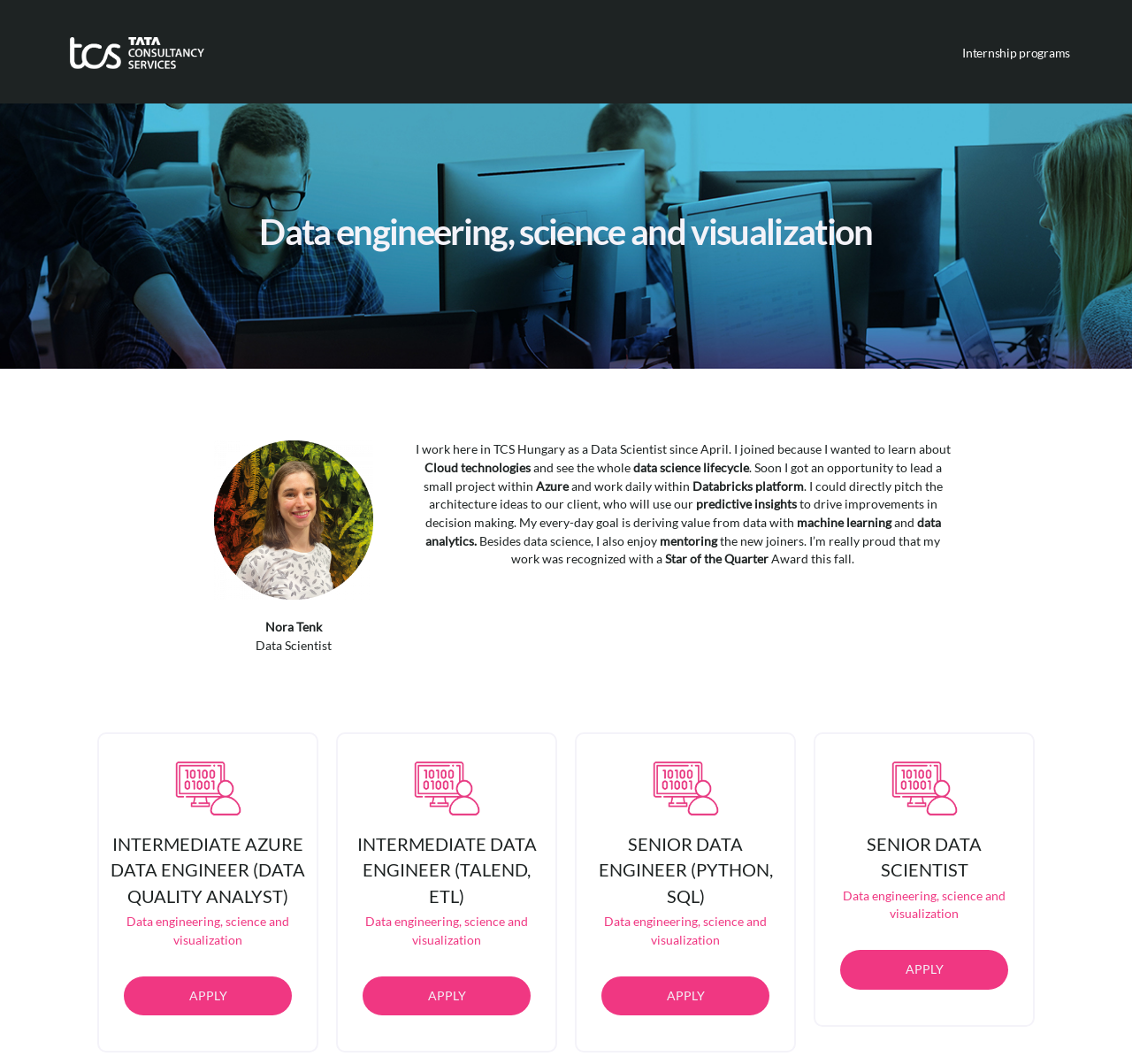Utilize the details in the image to thoroughly answer the following question: How many job positions are available?

I counted the number of job positions by looking at the links with the text 'APPLY' and the corresponding job titles. There are four job positions: INTERMEDIATE AZURE DATA ENGINEER (DATA QUALITY ANALYST), INTERMEDIATE DATA ENGINEER (TALEND, ETL), SENIOR DATA ENGINEER (PYTHON, SQL), and SENIOR DATA SCIENTIST.